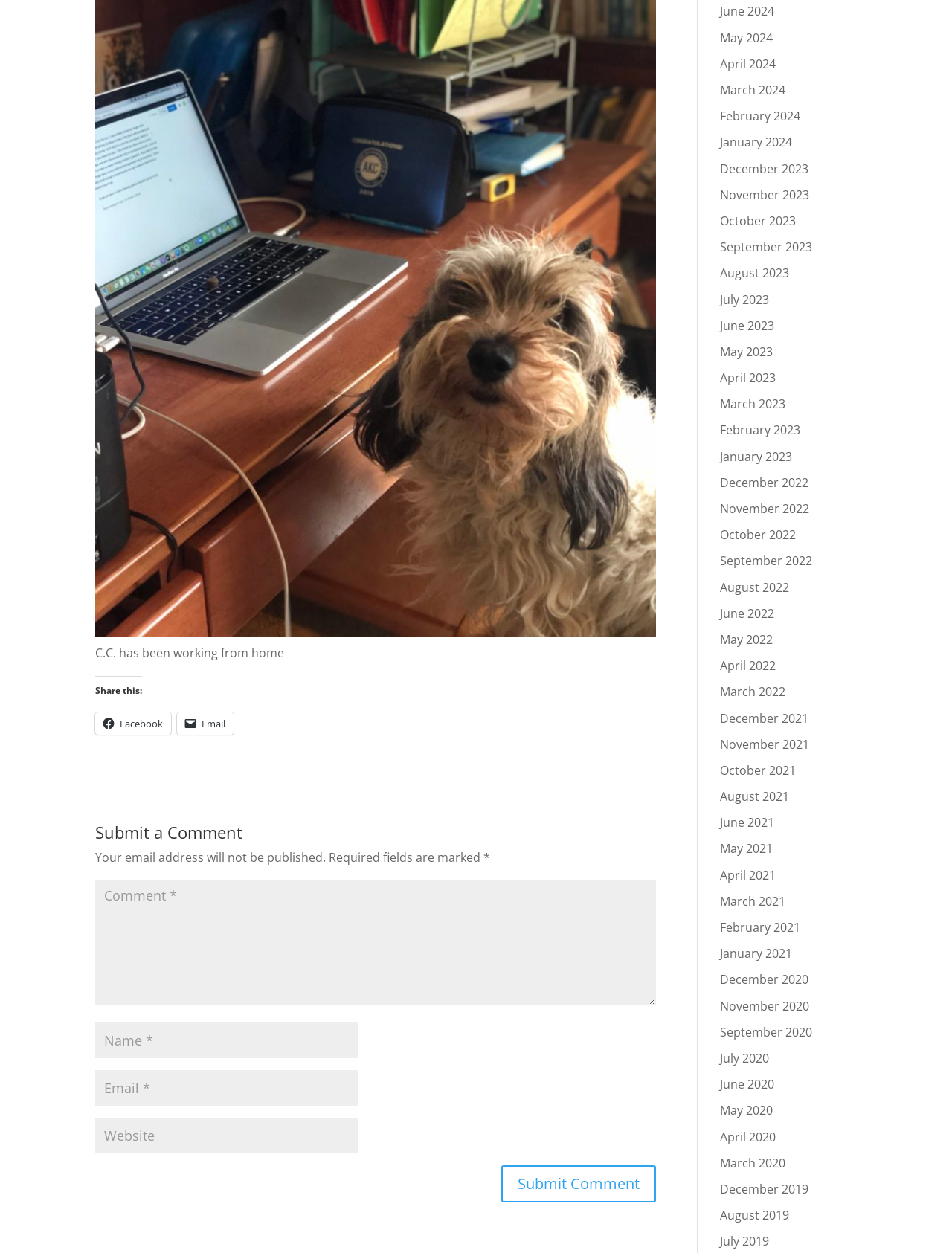What is the topic of the comment section?
Refer to the image and provide a one-word or short phrase answer.

C.C. working from home